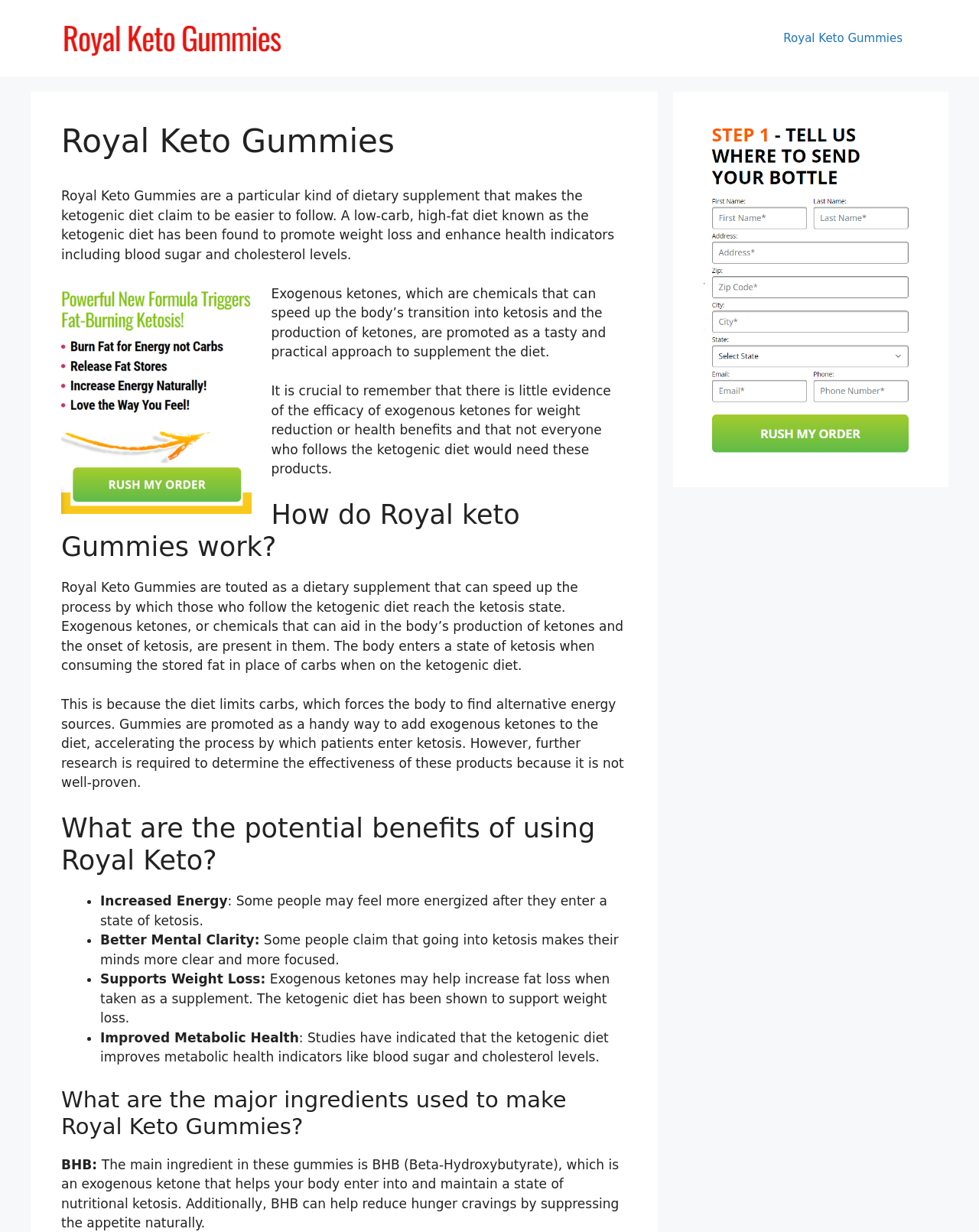Answer the question below with a single word or a brief phrase: 
What is the ketogenic diet?

A low-carb, high-fat diet